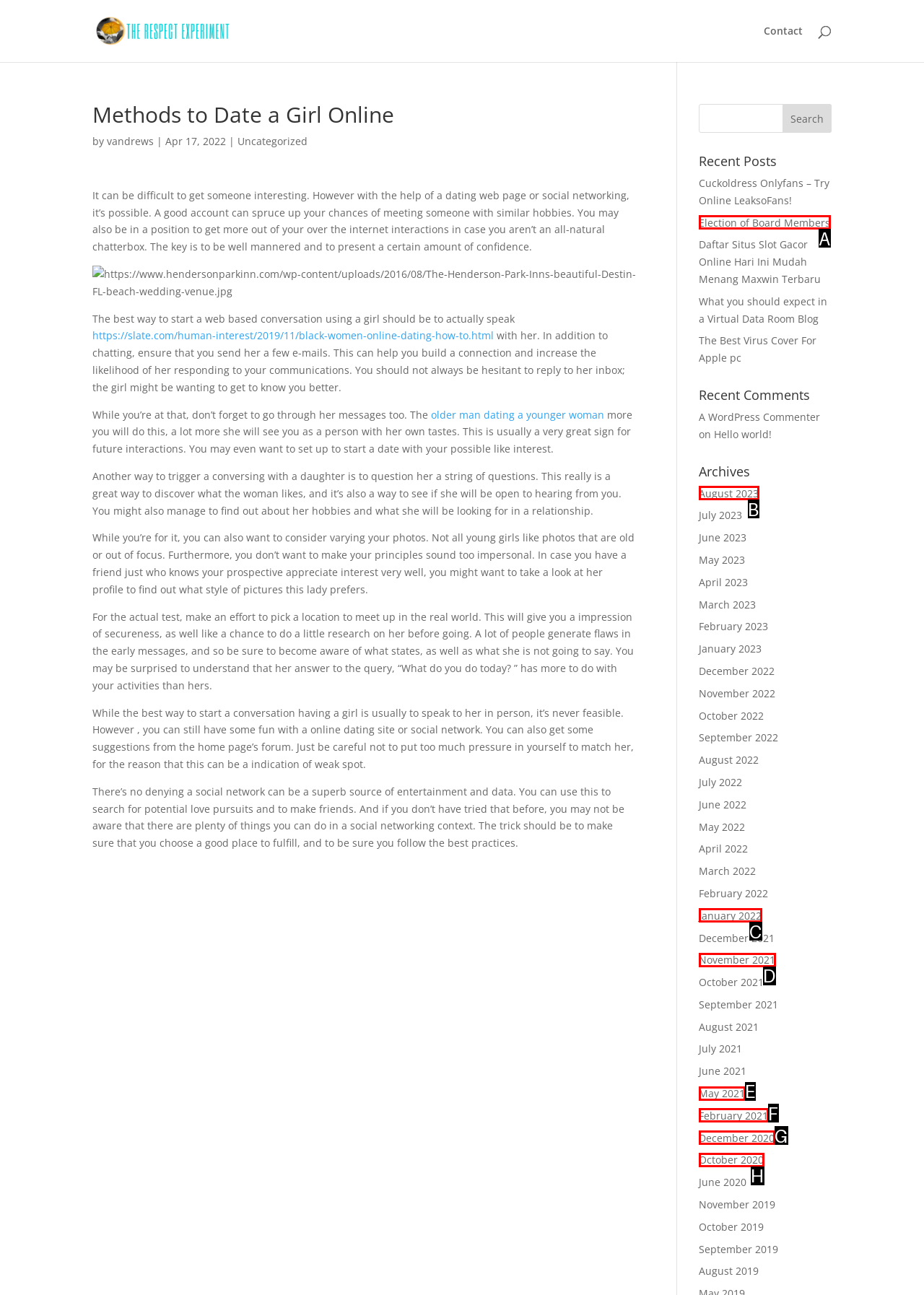Refer to the element description: Election of Board Members and identify the matching HTML element. State your answer with the appropriate letter.

A